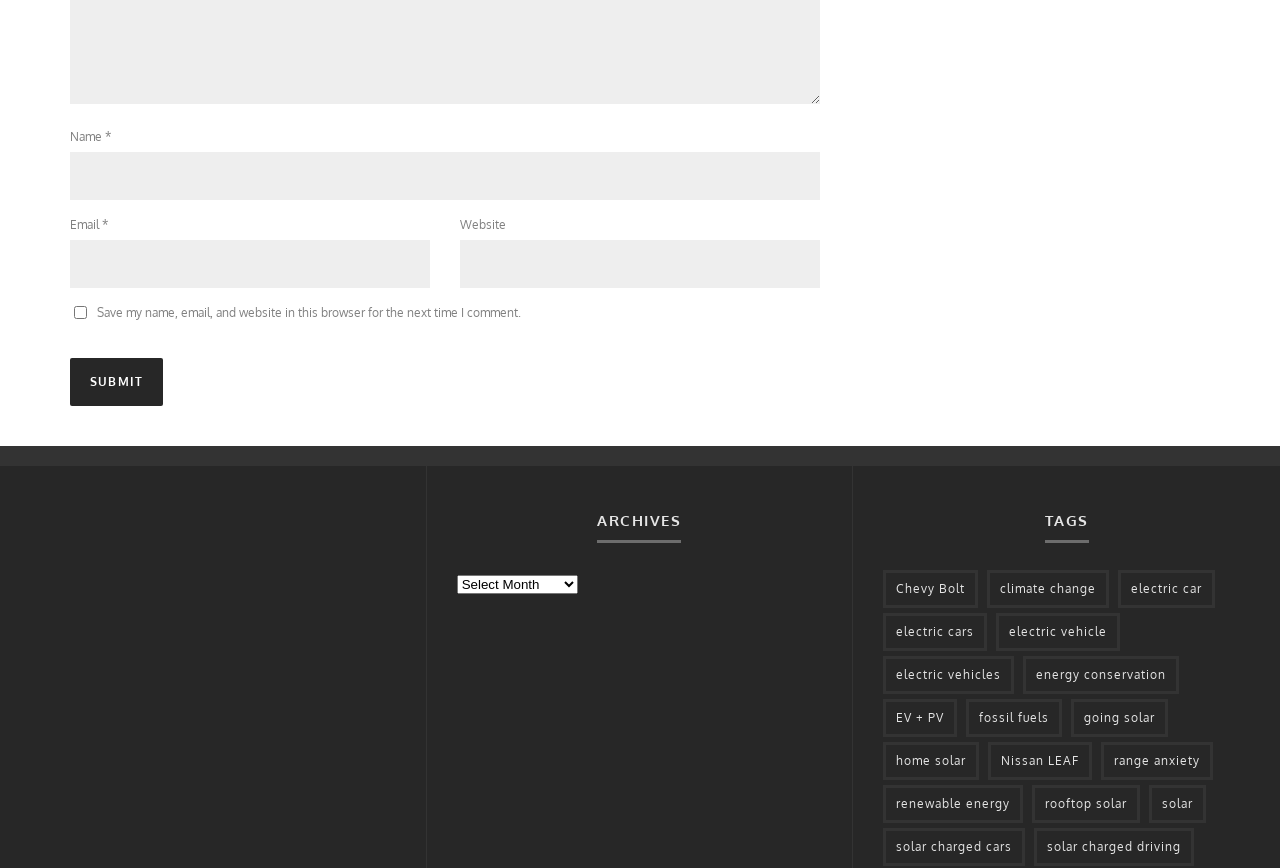Find the bounding box coordinates of the clickable element required to execute the following instruction: "Read the article 'Unveiling the Latest Trends in Fashion'". Provide the coordinates as four float numbers between 0 and 1, i.e., [left, top, right, bottom].

None